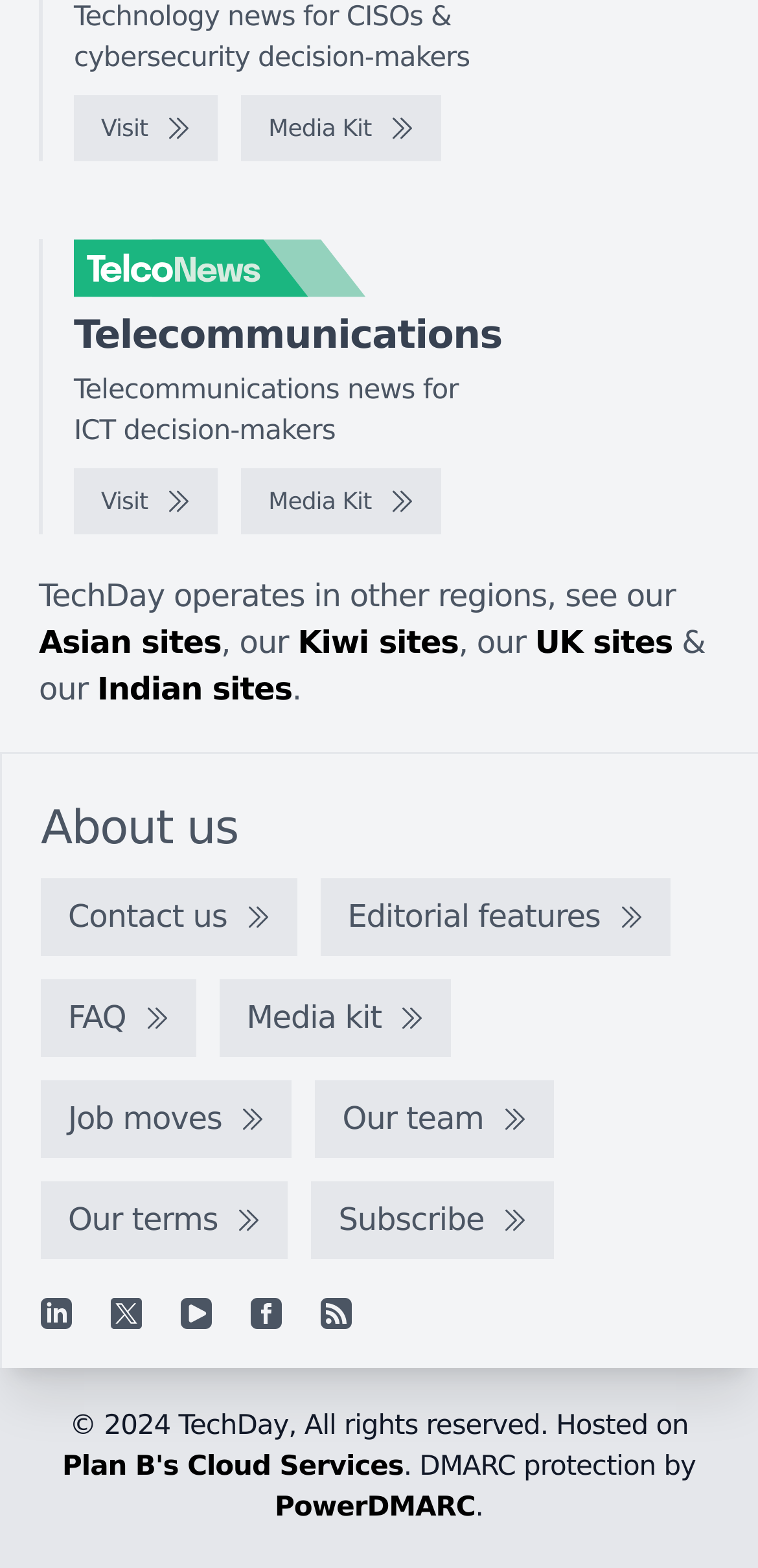Determine the bounding box coordinates of the area to click in order to meet this instruction: "Check the Asian sites".

[0.051, 0.398, 0.292, 0.422]